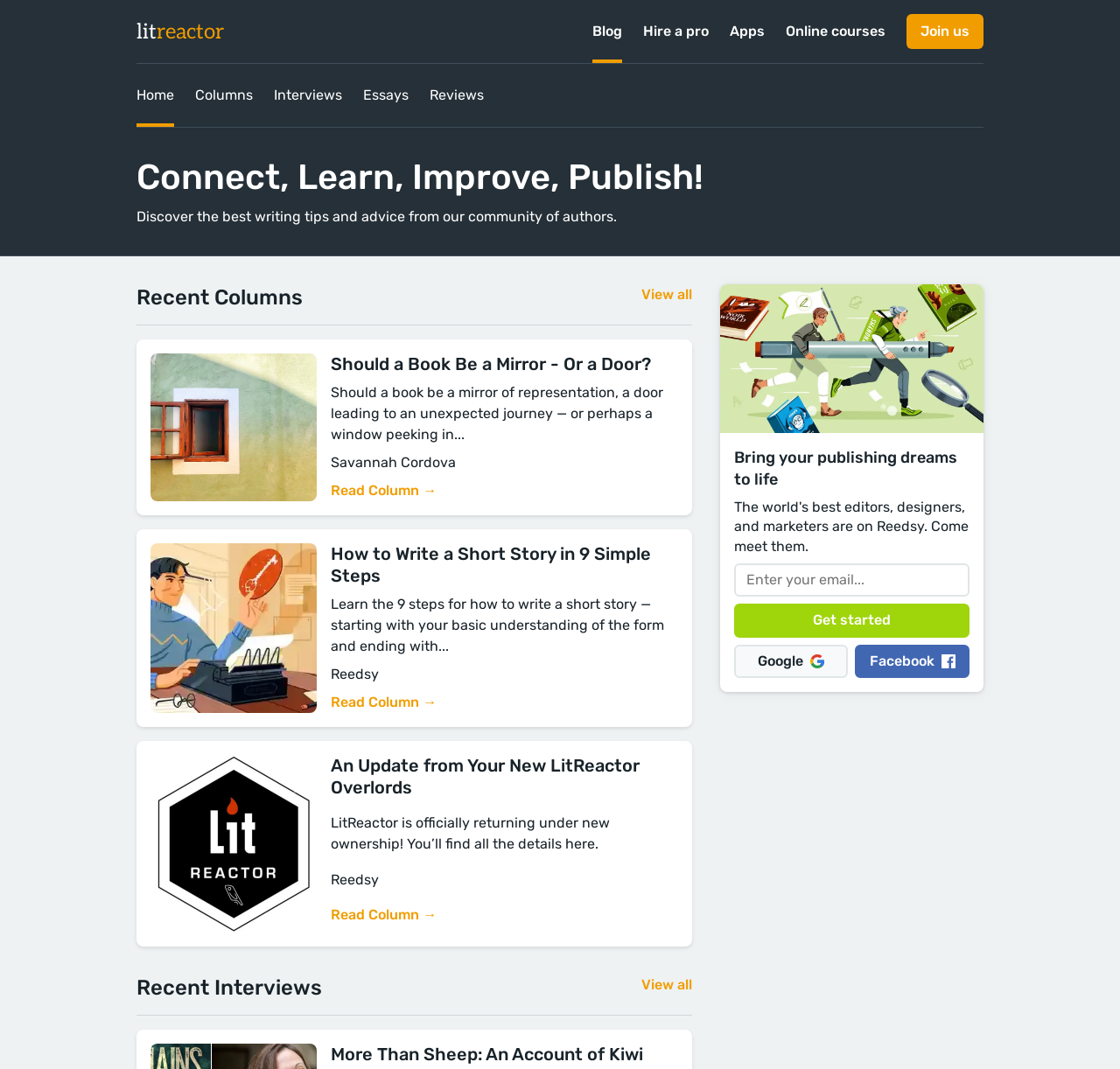Offer a meticulous description of the webpage's structure and content.

The webpage is a literary website called LitReactor, which provides resources and services for authors. At the top, there is a heading with the website's name, "LitReactor", and a link to the homepage. Below this, there are several links to different sections of the website, including "Blog", "Hire a pro", "Apps", and "Online courses". 

To the right of these links, there is a button to "Join us". Below this, there are two rows of links. The first row includes links to "Home", "Columns", "Interviews", "Essays", and "Reviews". The second row has a heading that reads "Connect, Learn, Improve, Publish!" and a paragraph of text that describes the website's purpose.

Below this, there is a section titled "Recent Columns" with three columns listed, each with a heading, a brief summary, and a link to read more. The columns are titled "Should a Book Be a Mirror - Or a Door?", "How to Write a Short Story in 9 Simple Steps", and "An Update from Your New LitReactor Overlords". 

To the right of this section, there is an image with a caption "Reedsy | Default — Editors with Marker | 2024-05". Below this, there is a heading that reads "Bring your publishing dreams to life" and a form to enter an email address and a button to "Get started". 

Further down, there is a section titled "Recent Interviews" with a link to view all interviews. At the bottom of the page, there are links to social media platforms, including Google and Facebook, each with an accompanying image.